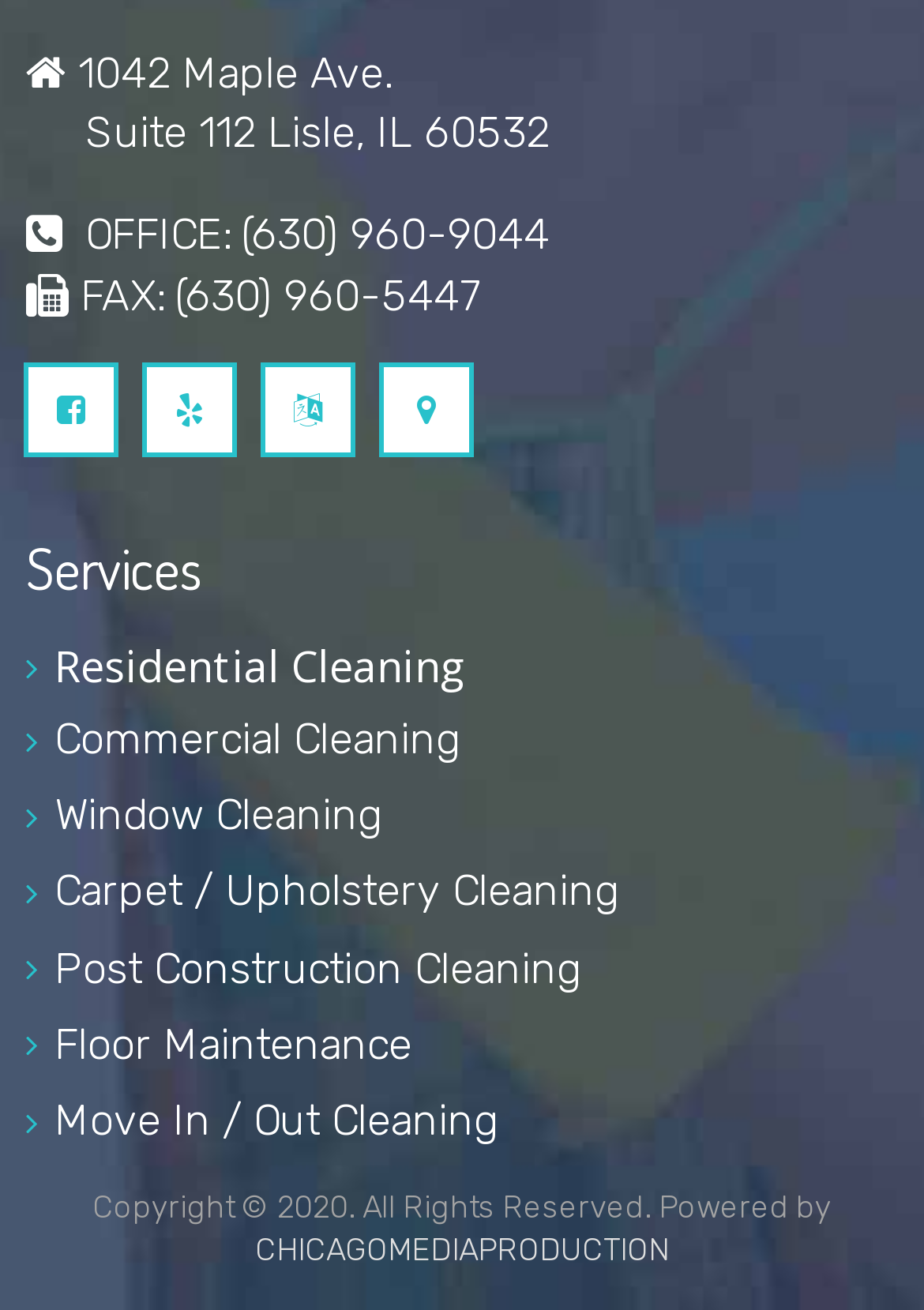What is the phone number for the office?
Using the information from the image, give a concise answer in one word or a short phrase.

(630) 960-9044